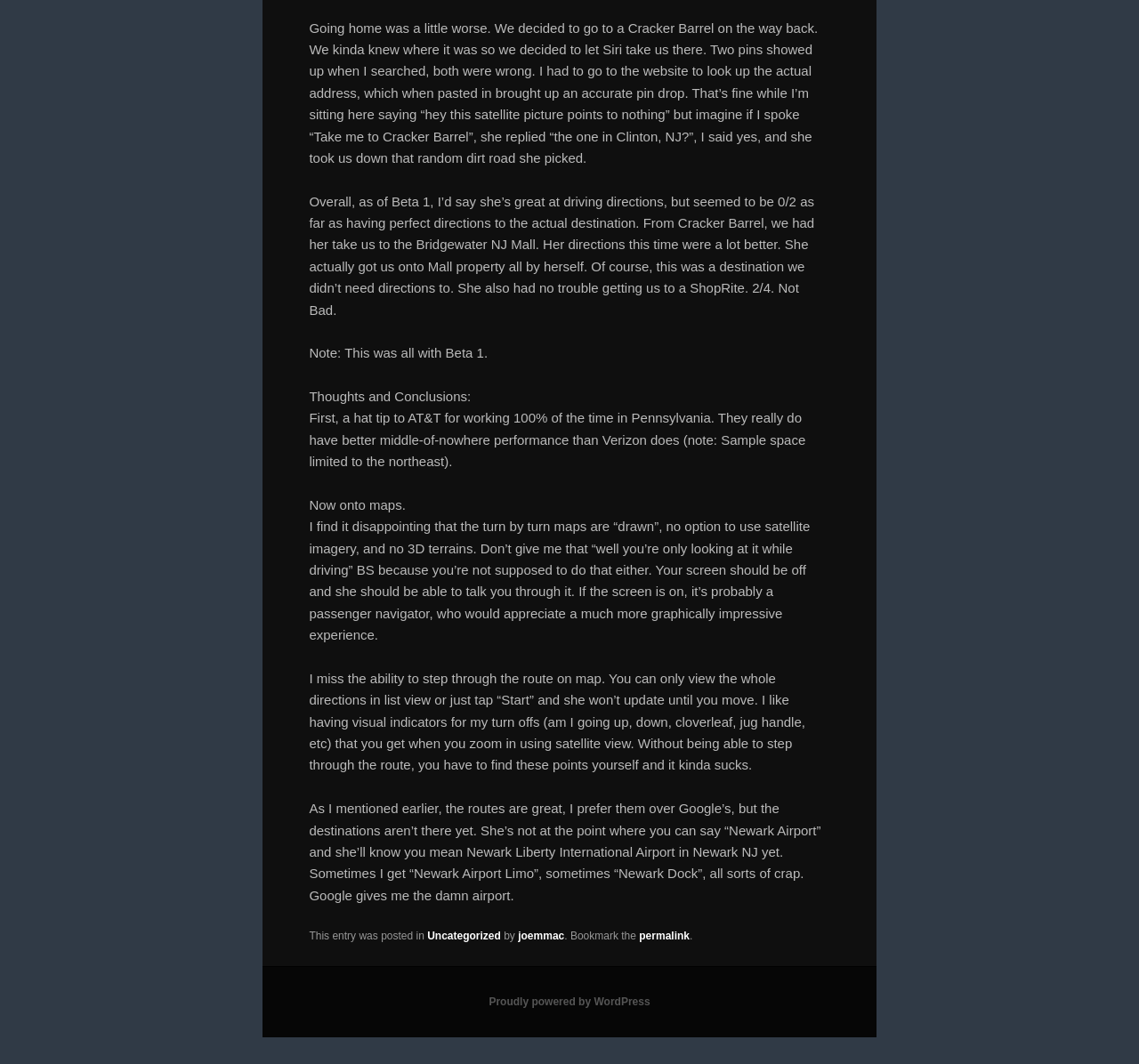Answer the following inquiry with a single word or phrase:
What is the author's preferred route navigation method?

Google